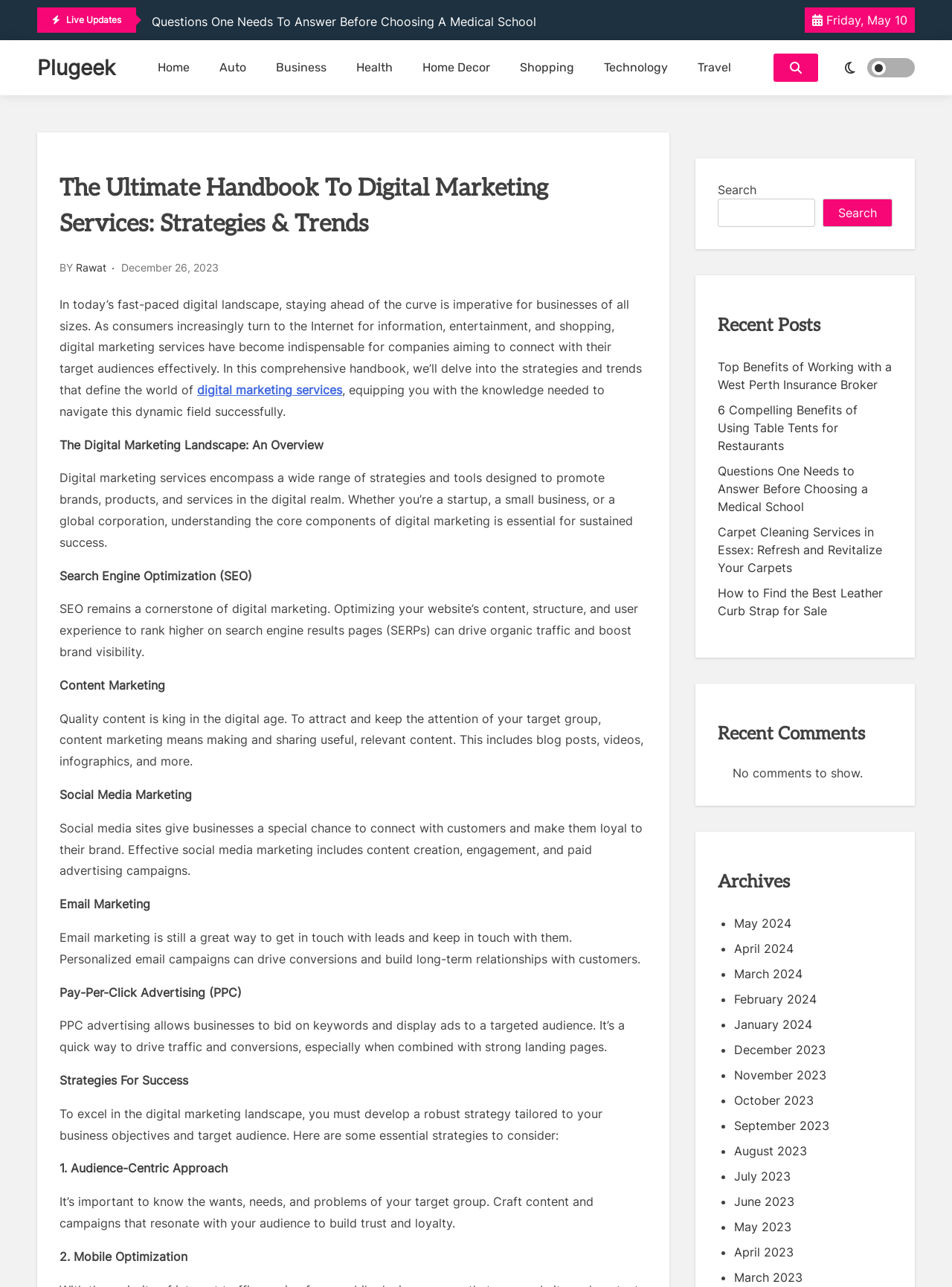Please mark the clickable region by giving the bounding box coordinates needed to complete this instruction: "Search for something".

[0.754, 0.154, 0.856, 0.176]